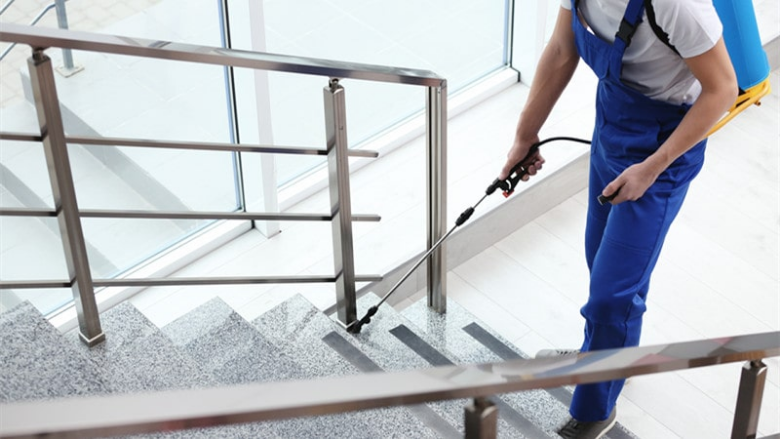What is filtering through the large windows?
Look at the image and respond with a single word or a short phrase.

Sunlight